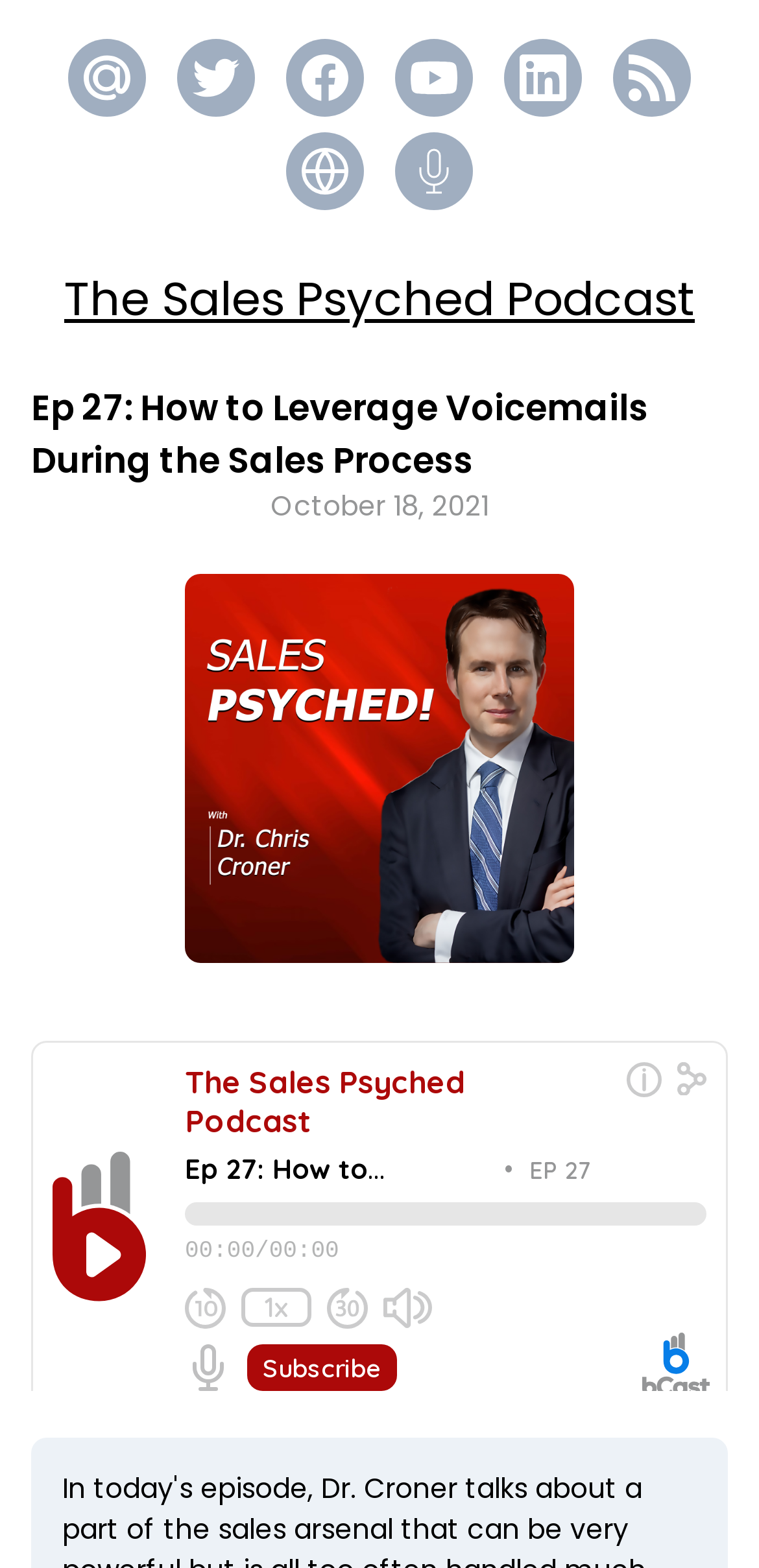Identify the main title of the webpage and generate its text content.

Episode 27: How to Leverage Voicemails During the Sales Process